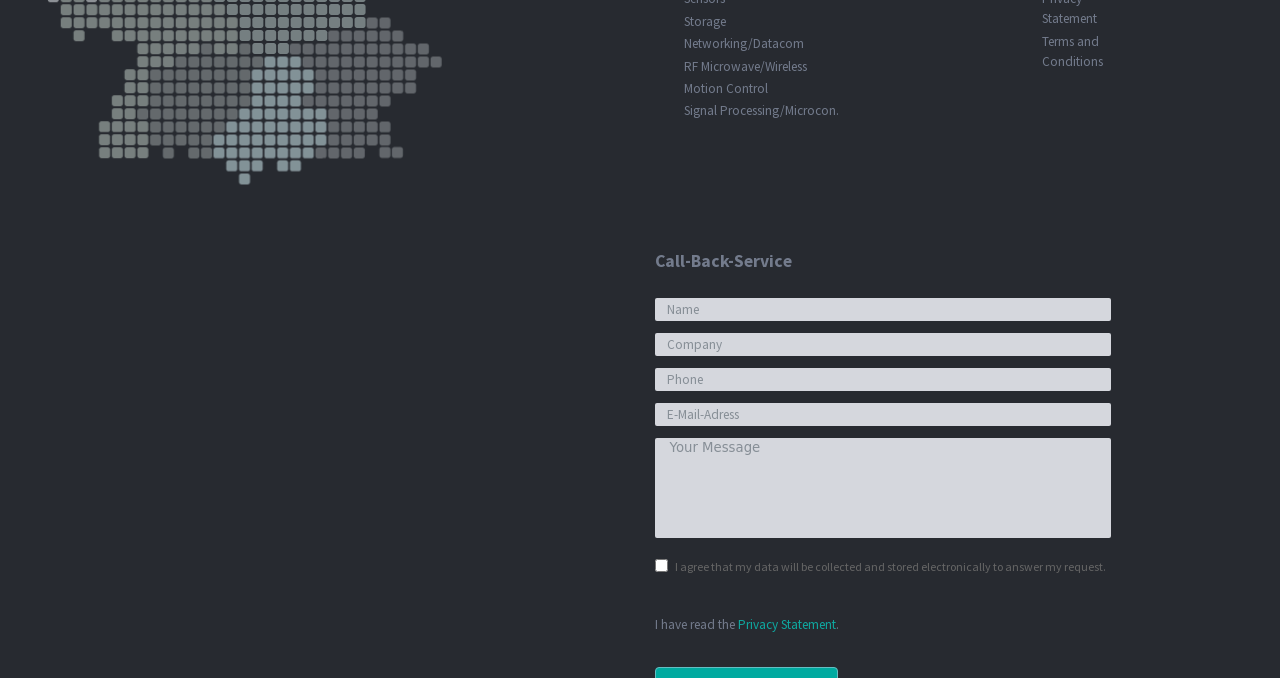Determine the bounding box coordinates of the clickable region to carry out the instruction: "Fill in the Call-Back-Service form".

[0.511, 0.439, 0.868, 0.473]